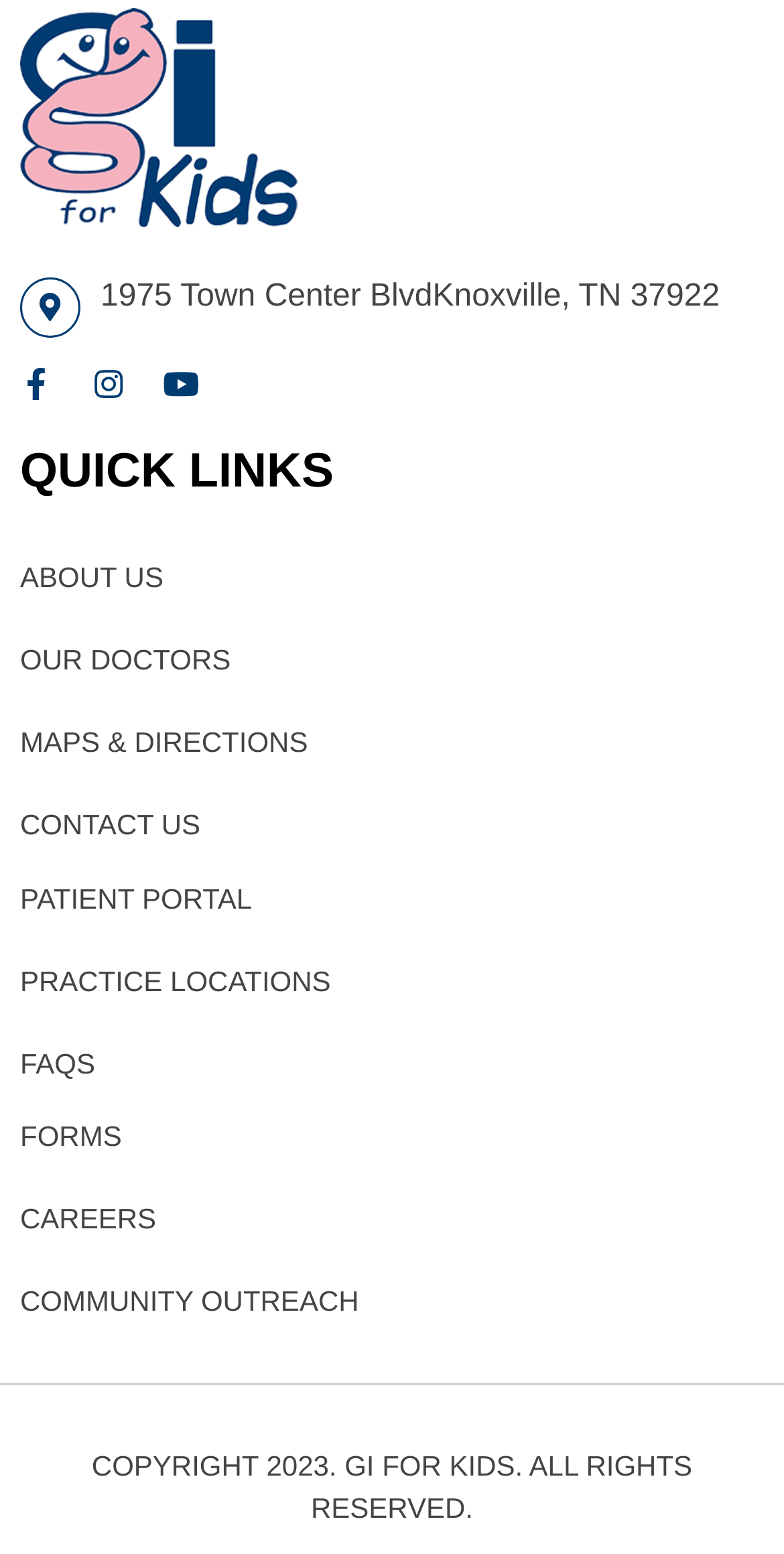Please locate the clickable area by providing the bounding box coordinates to follow this instruction: "contact us".

[0.026, 0.517, 0.974, 0.544]